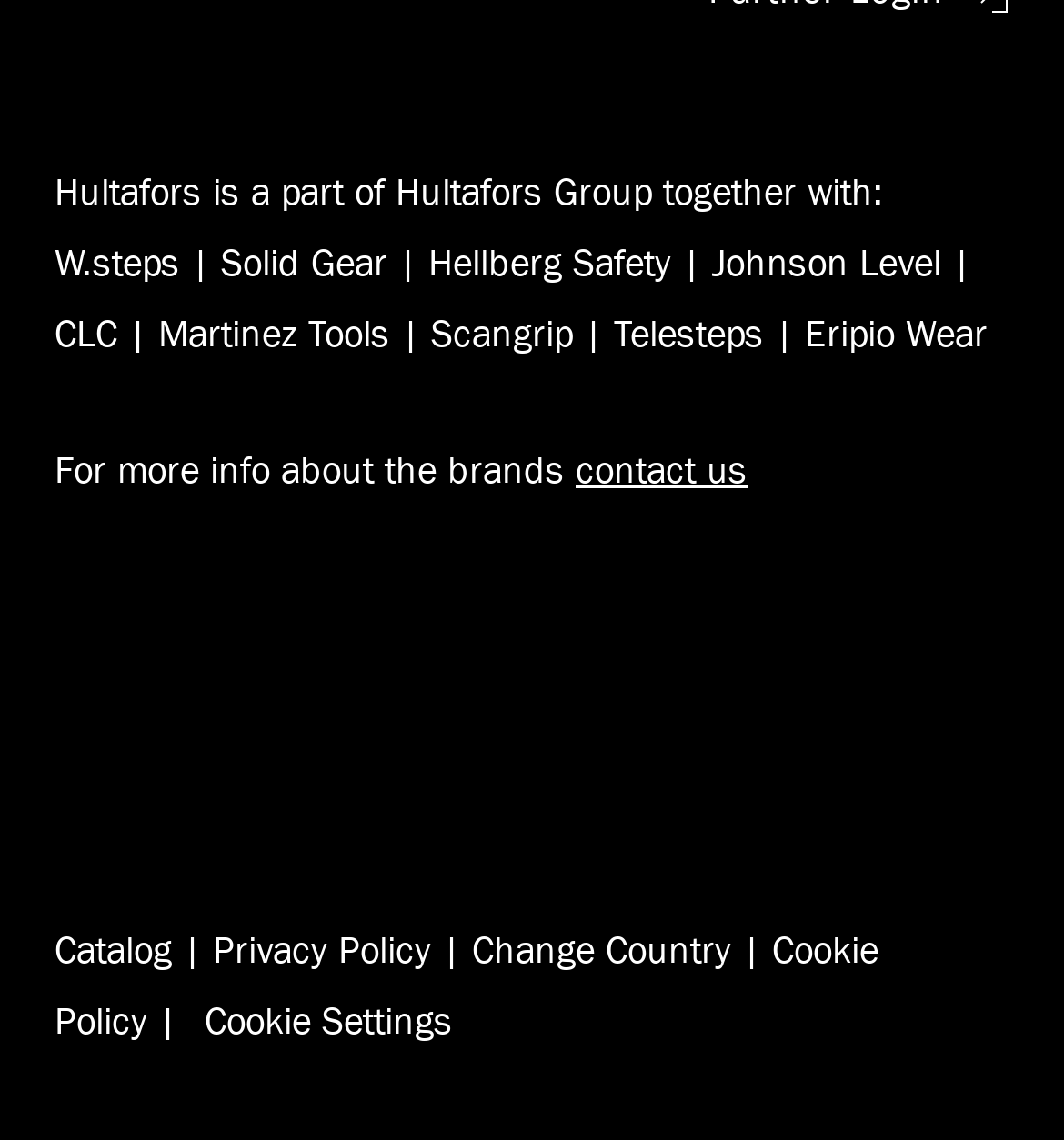Could you provide the bounding box coordinates for the portion of the screen to click to complete this instruction: "Click on the 'real-estate' link"?

None